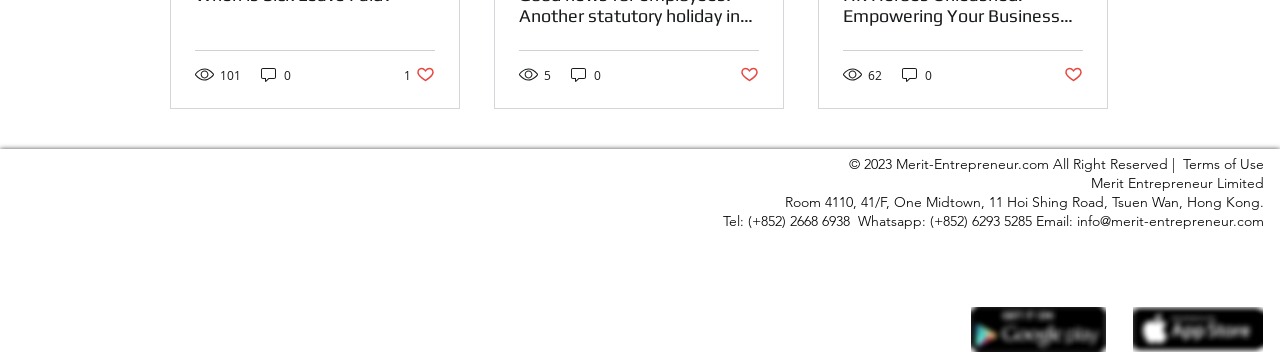Find the bounding box coordinates of the clickable region needed to perform the following instruction: "View comments". The coordinates should be provided as four float numbers between 0 and 1, i.e., [left, top, right, bottom].

[0.202, 0.18, 0.229, 0.232]